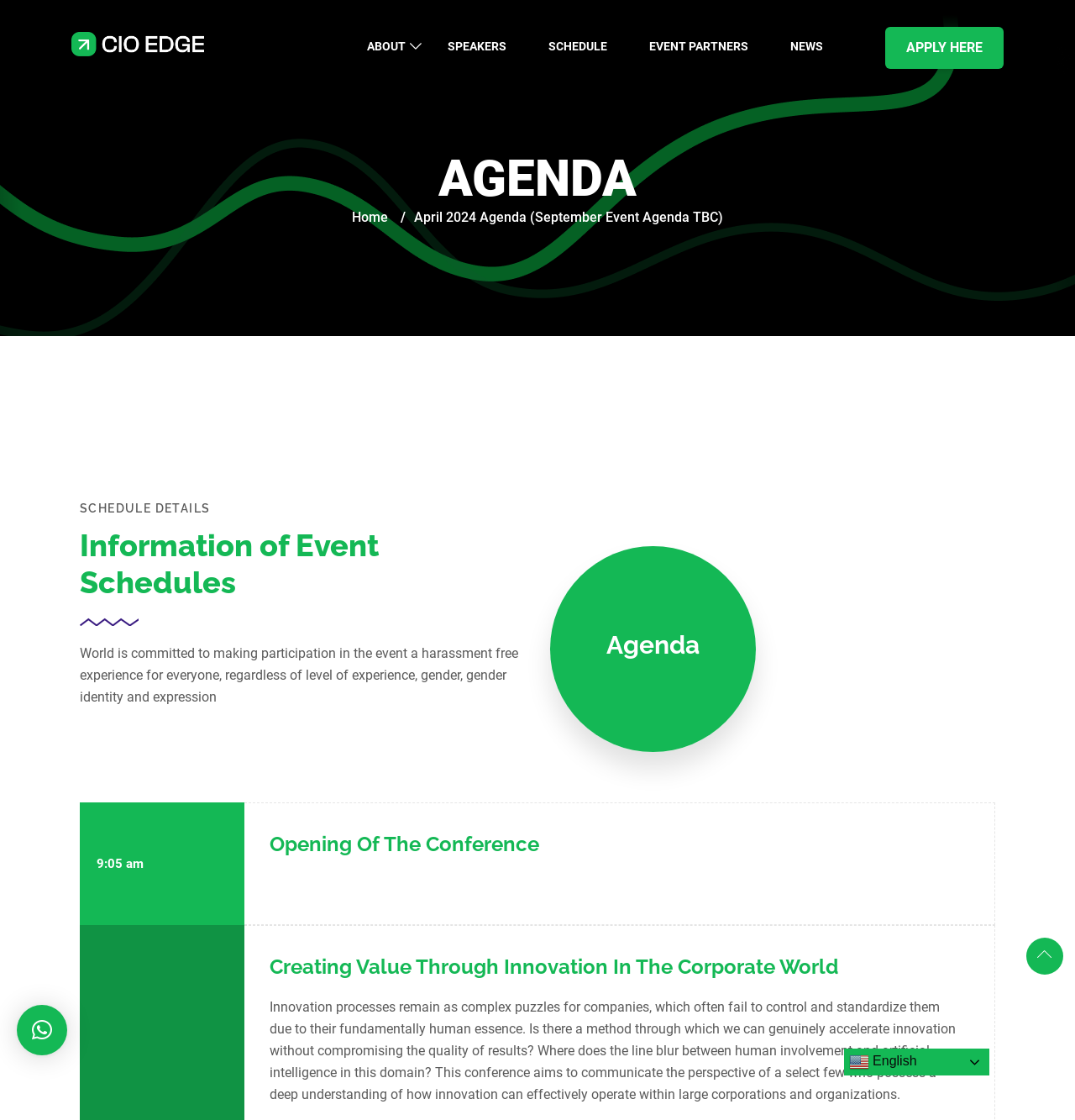Please provide a brief answer to the question using only one word or phrase: 
What is the schedule details section about?

Event Schedules